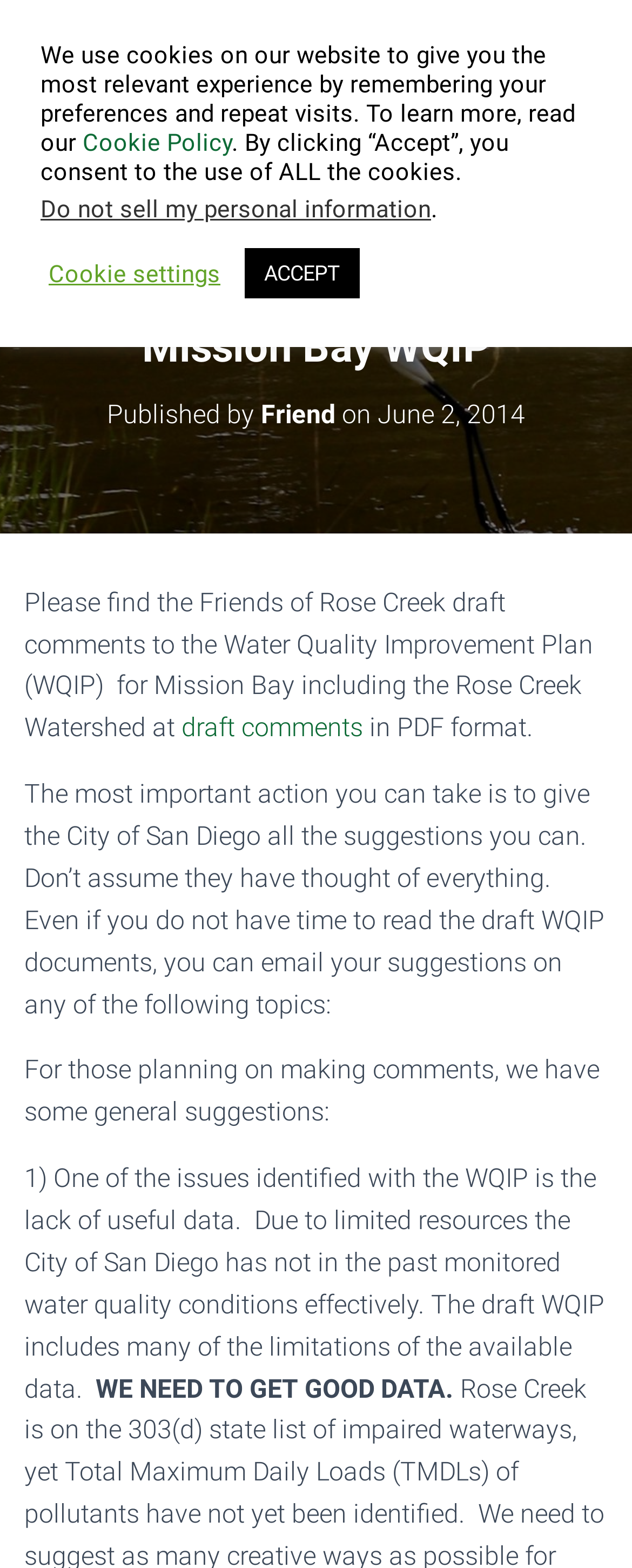Answer the question below using just one word or a short phrase: 
What is the name of the organization publishing the article?

Friends of Rose Creek